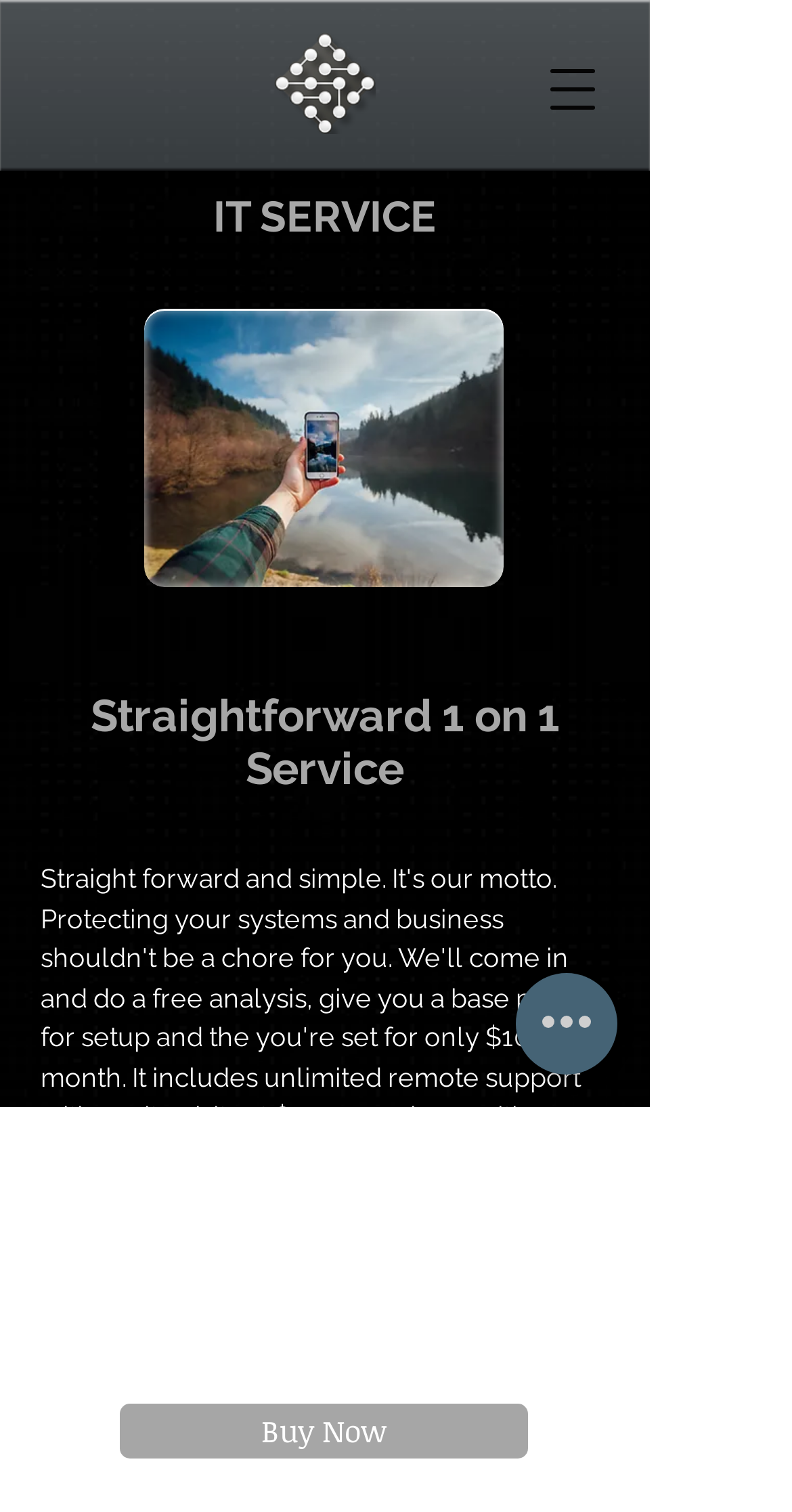Answer the following query with a single word or phrase:
How many navigation options are available?

2